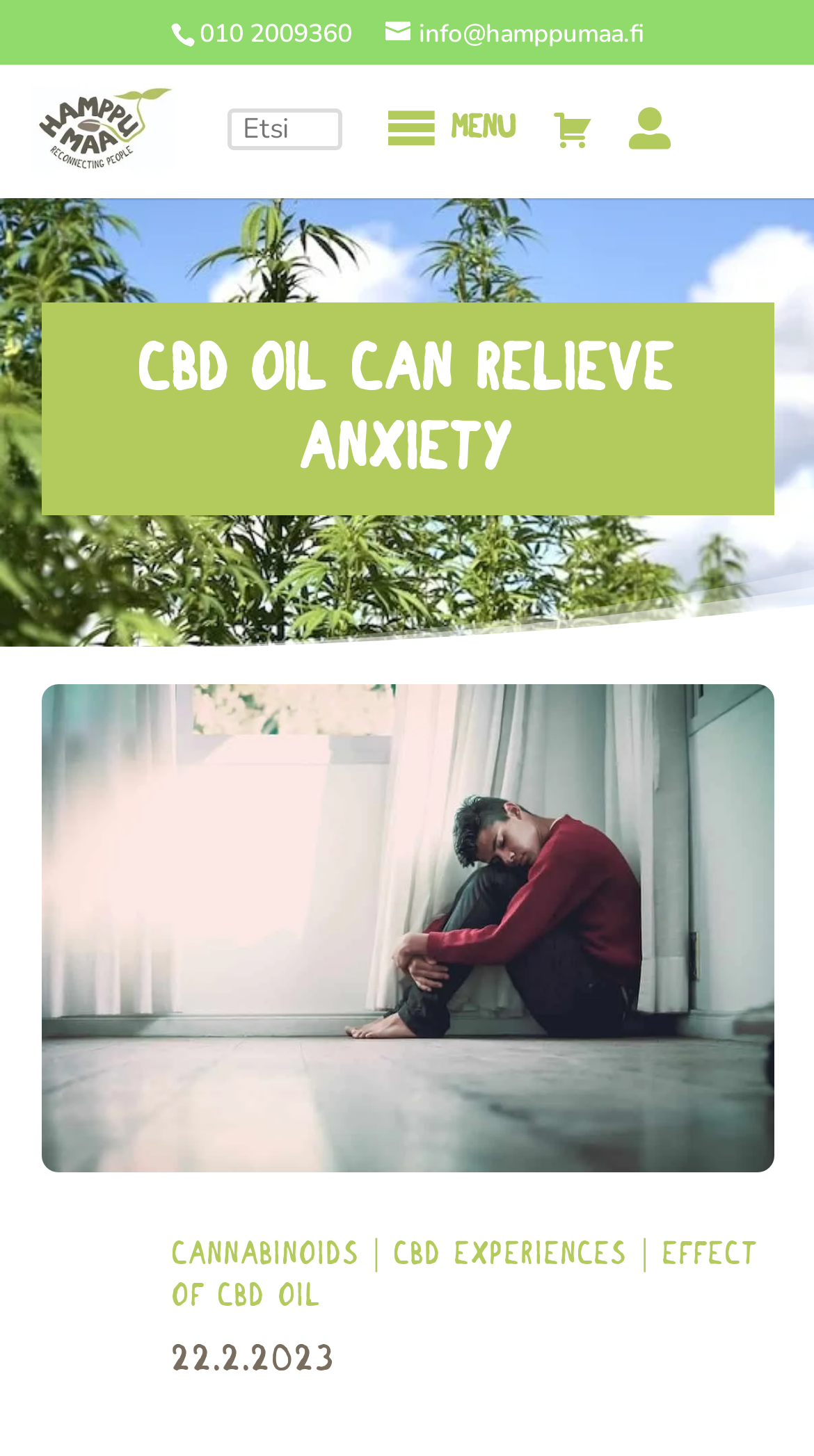Pinpoint the bounding box coordinates of the area that must be clicked to complete this instruction: "Read about cannabinoids".

[0.212, 0.851, 0.442, 0.874]